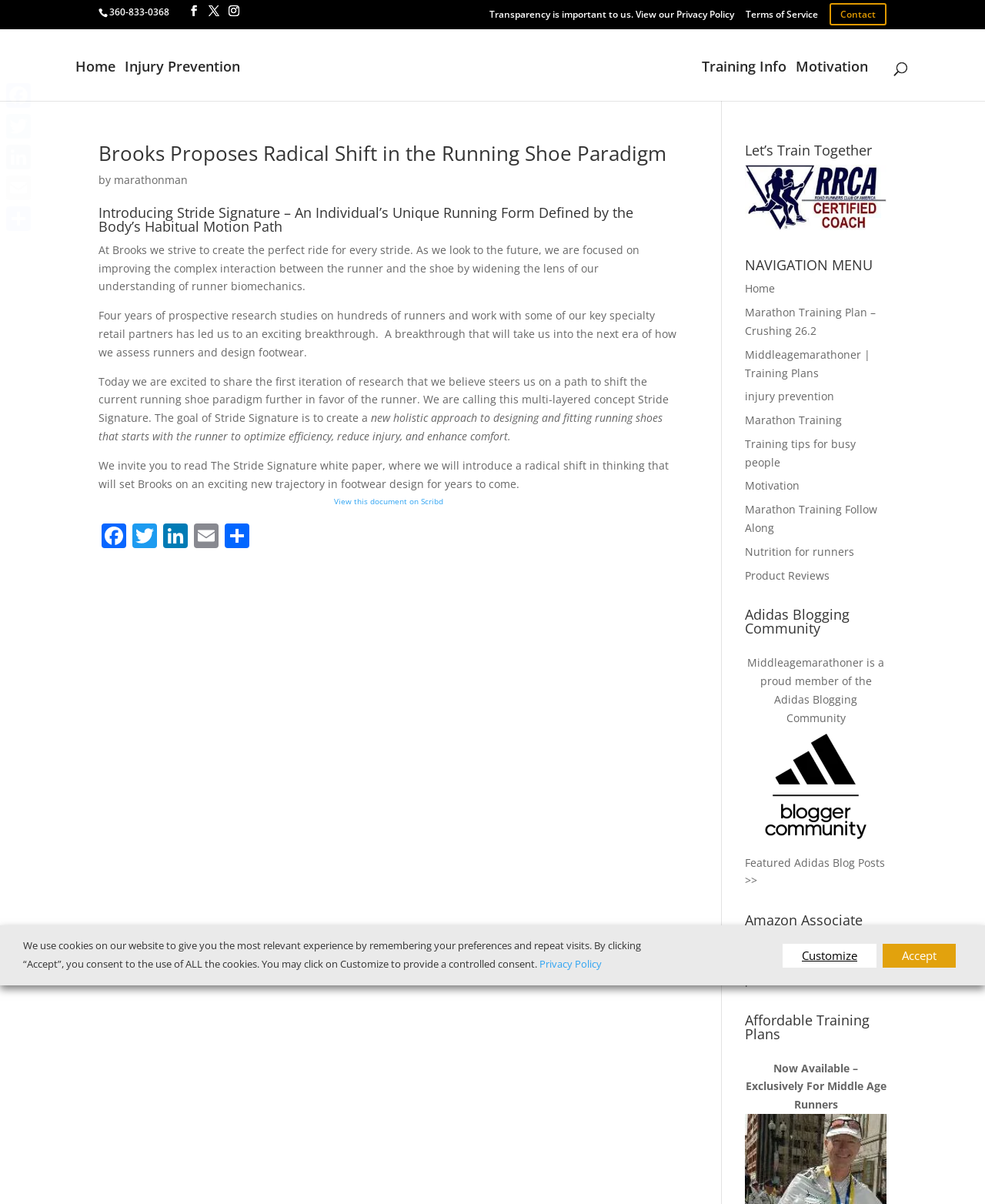Please provide a short answer using a single word or phrase for the question:
What is the title of the first article on the webpage?

Brooks Proposes Radical Shift in the Running Shoe Paradigm